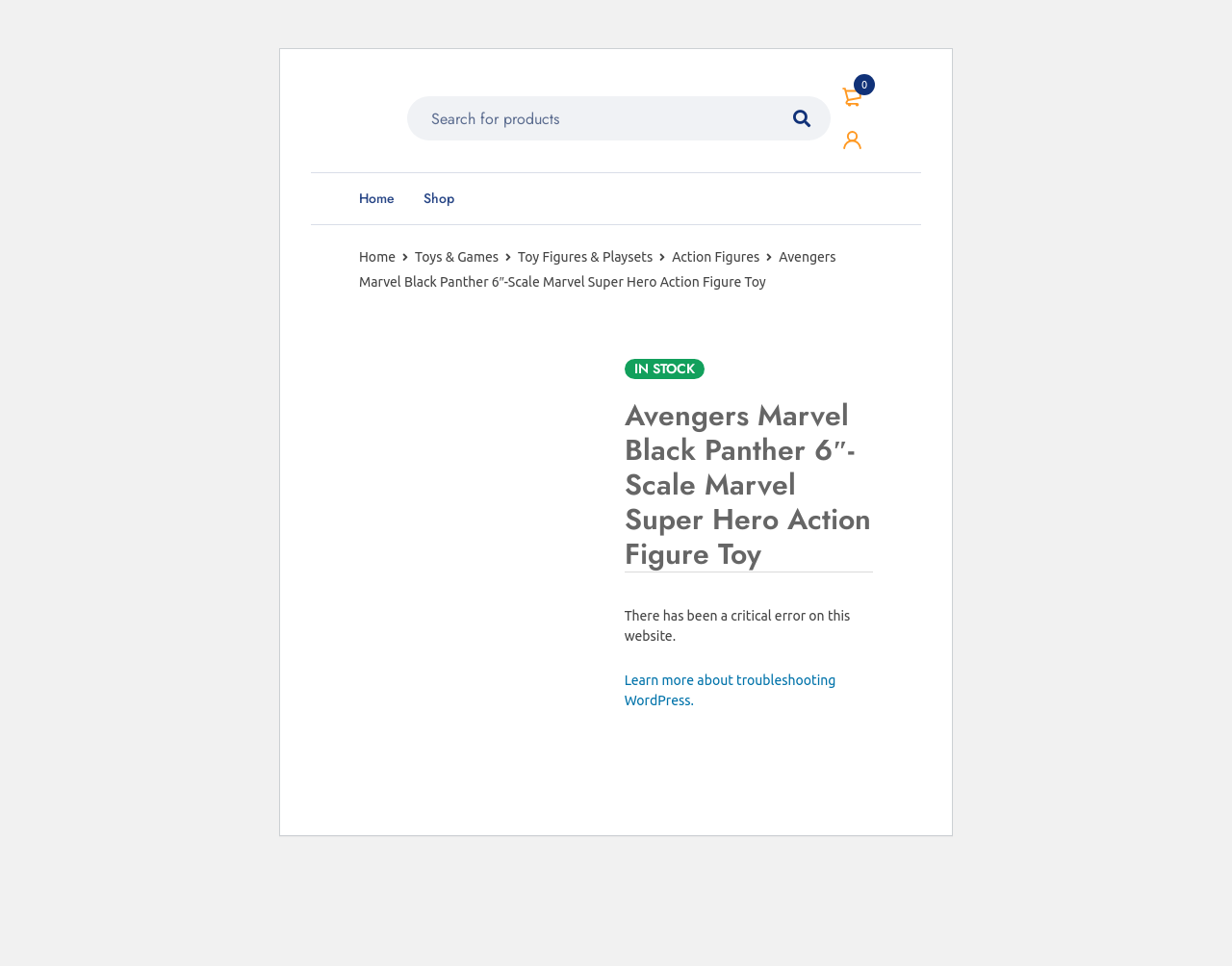Could you please study the image and provide a detailed answer to the question:
What is the error message on the page?

I found the error message by looking at the StaticText element with the ID 300, which has the text 'There has been a critical error on this website'.